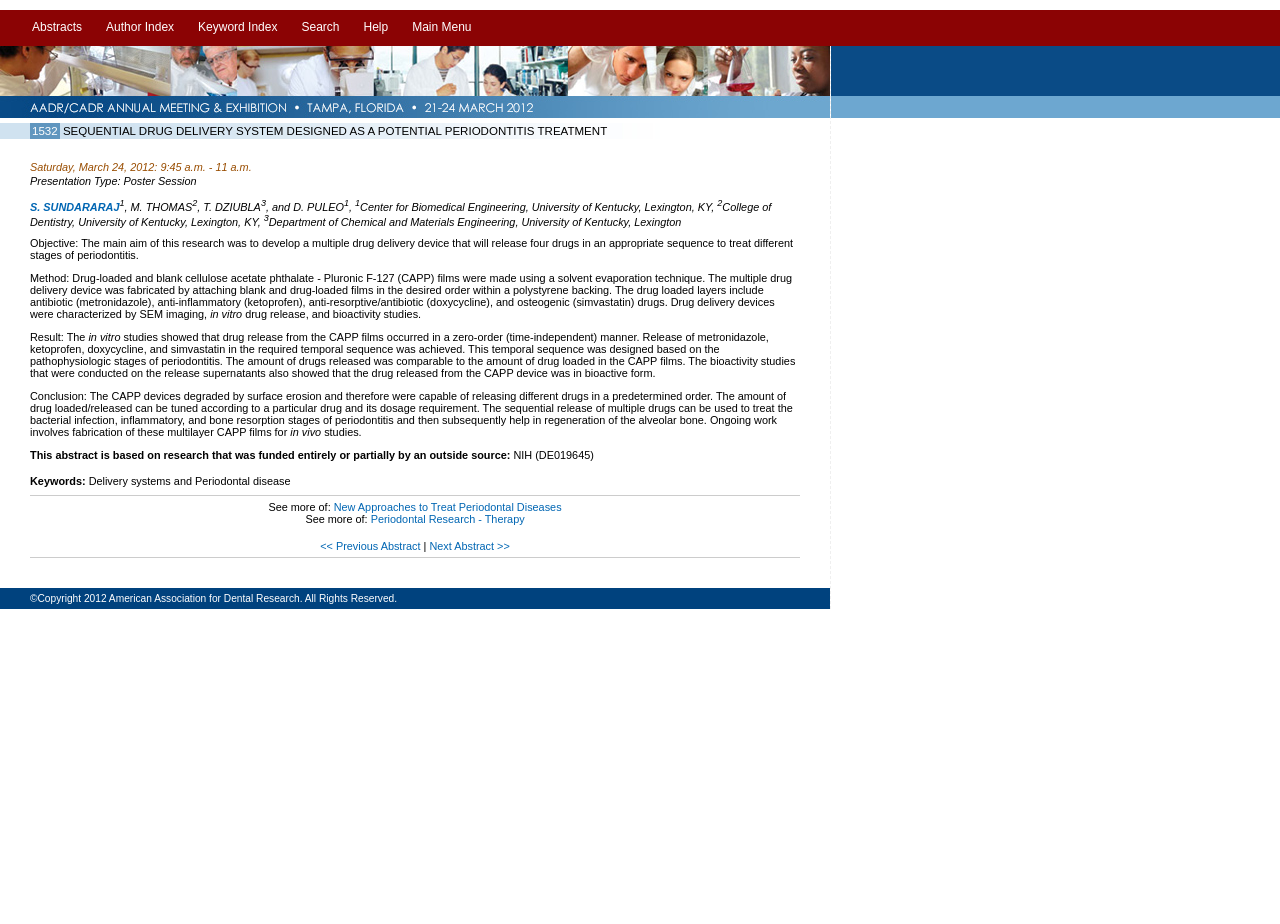Look at the image and write a detailed answer to the question: 
What is the presentation type of this research?

I found the answer by looking at the text 'Presentation Type: Poster Session' which is located below the title of the research paper.